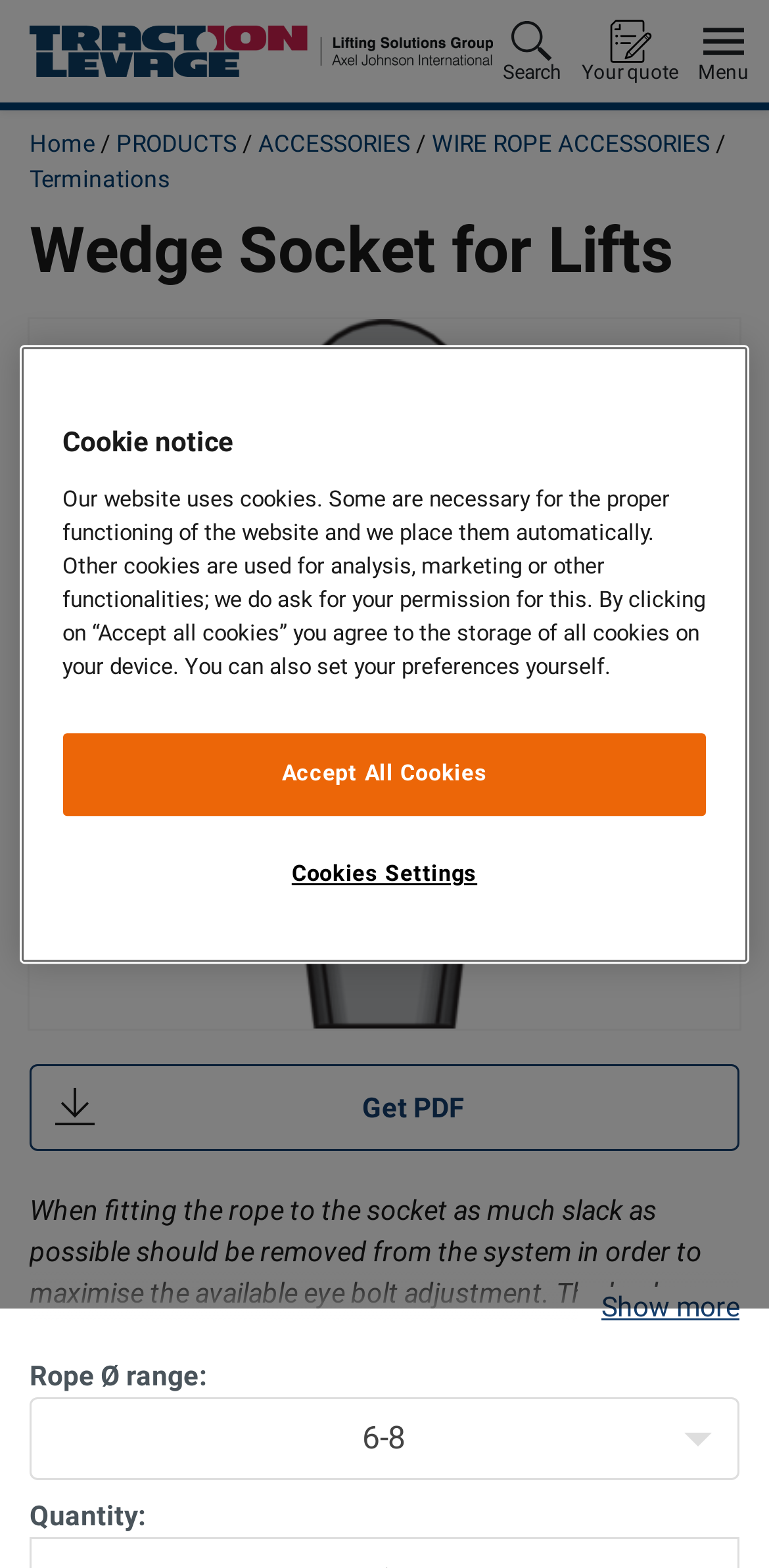Please determine the main heading text of this webpage.

Wedge Socket for Lifts